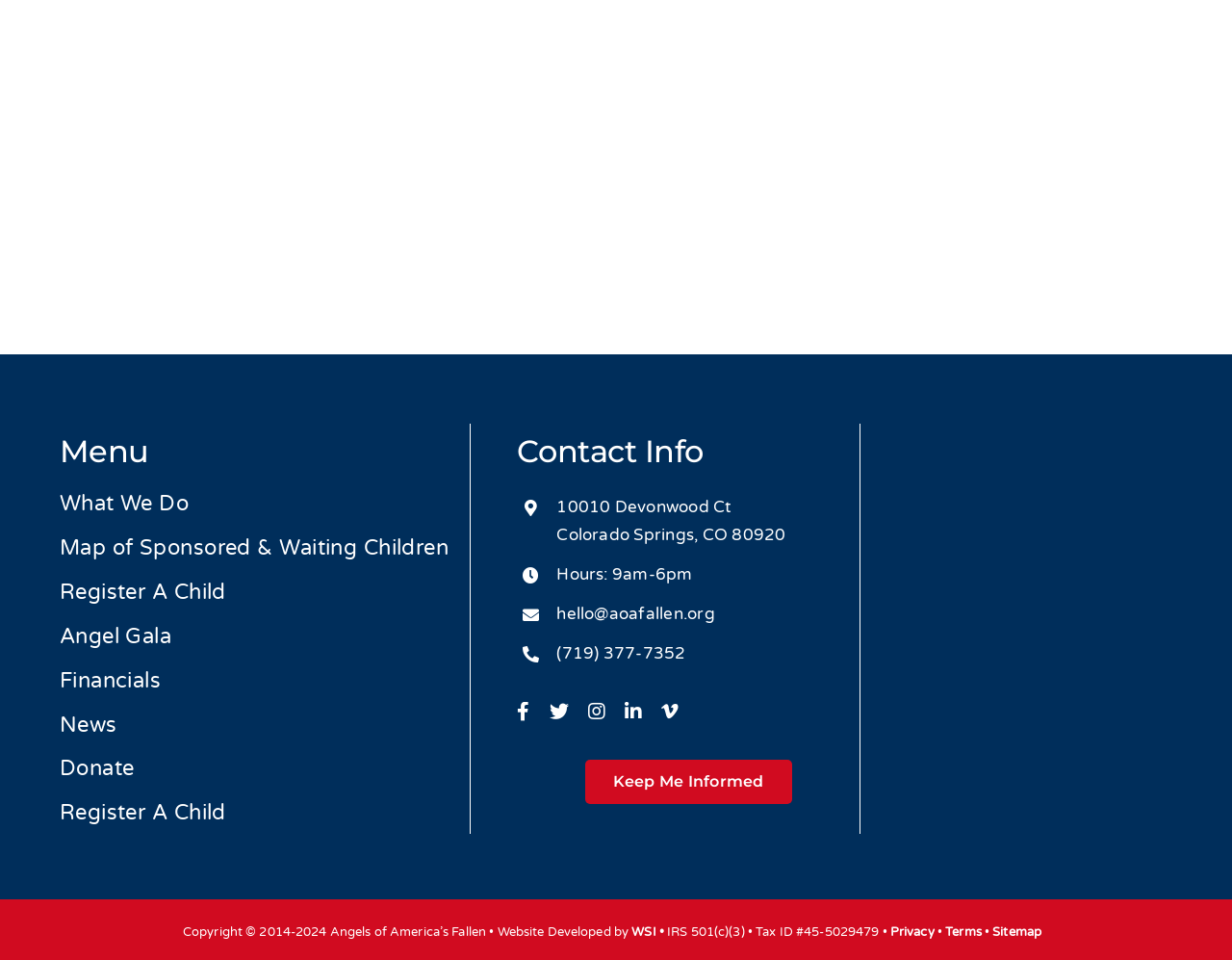Please locate the bounding box coordinates of the element that needs to be clicked to achieve the following instruction: "Click on What We Do". The coordinates should be four float numbers between 0 and 1, i.e., [left, top, right, bottom].

[0.048, 0.505, 0.381, 0.547]